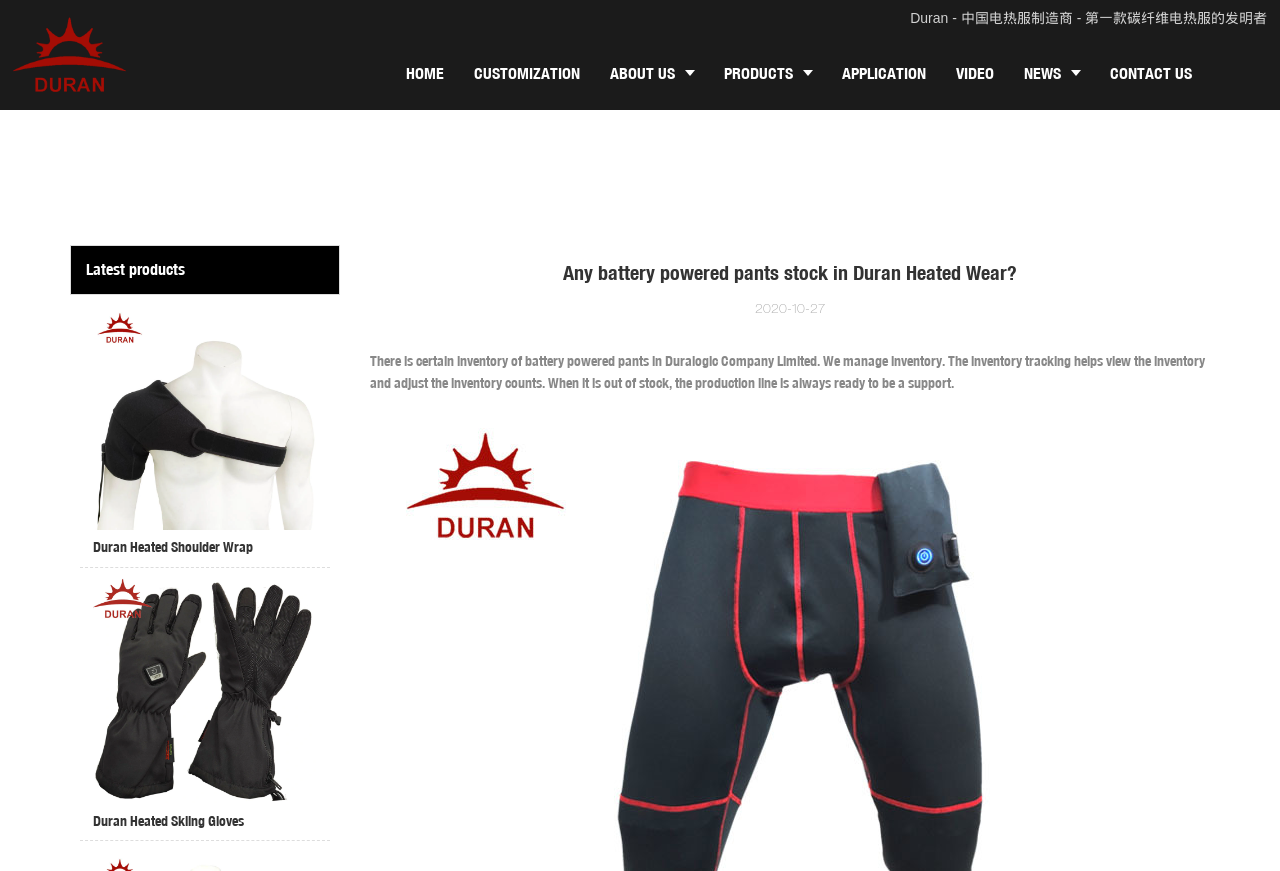Give a detailed account of the webpage's layout and content.

The webpage appears to be the homepage of Duran Heated Wear, a Chinese manufacturer of heated clothing. At the top left corner, there is a logo of the company, accompanied by a link to the homepage. To the right of the logo, there is a navigation menu with links to various sections of the website, including HOME, CUSTOMIZATION, ABOUT US, PRODUCTS, APPLICATION, VIDEO, NEWS, and CONTACT US.

Below the navigation menu, there is a heading that reads "Latest products". Underneath this heading, there are two product showcases, each featuring an image and a link to a specific product: Duran Heated Shoulder Wrap and Duran Heated Skiing Gloves. The images are positioned to the right of the product names.

Further down the page, there is a section with a title "Any battery powered pants stock in Duran Heated Wear?", which appears to be a news article or blog post. The article is dated 2020-10-27 and discusses the inventory management of battery-powered pants in Duralogic Company Limited. The text explains that the company manages its inventory and has a production line ready to support when the products are out of stock.

At the very top of the page, there is a Chinese title that translates to "Duran - Chinese electric heating clothing manufacturer - The inventor of the first carbon fiber electric heating clothing".